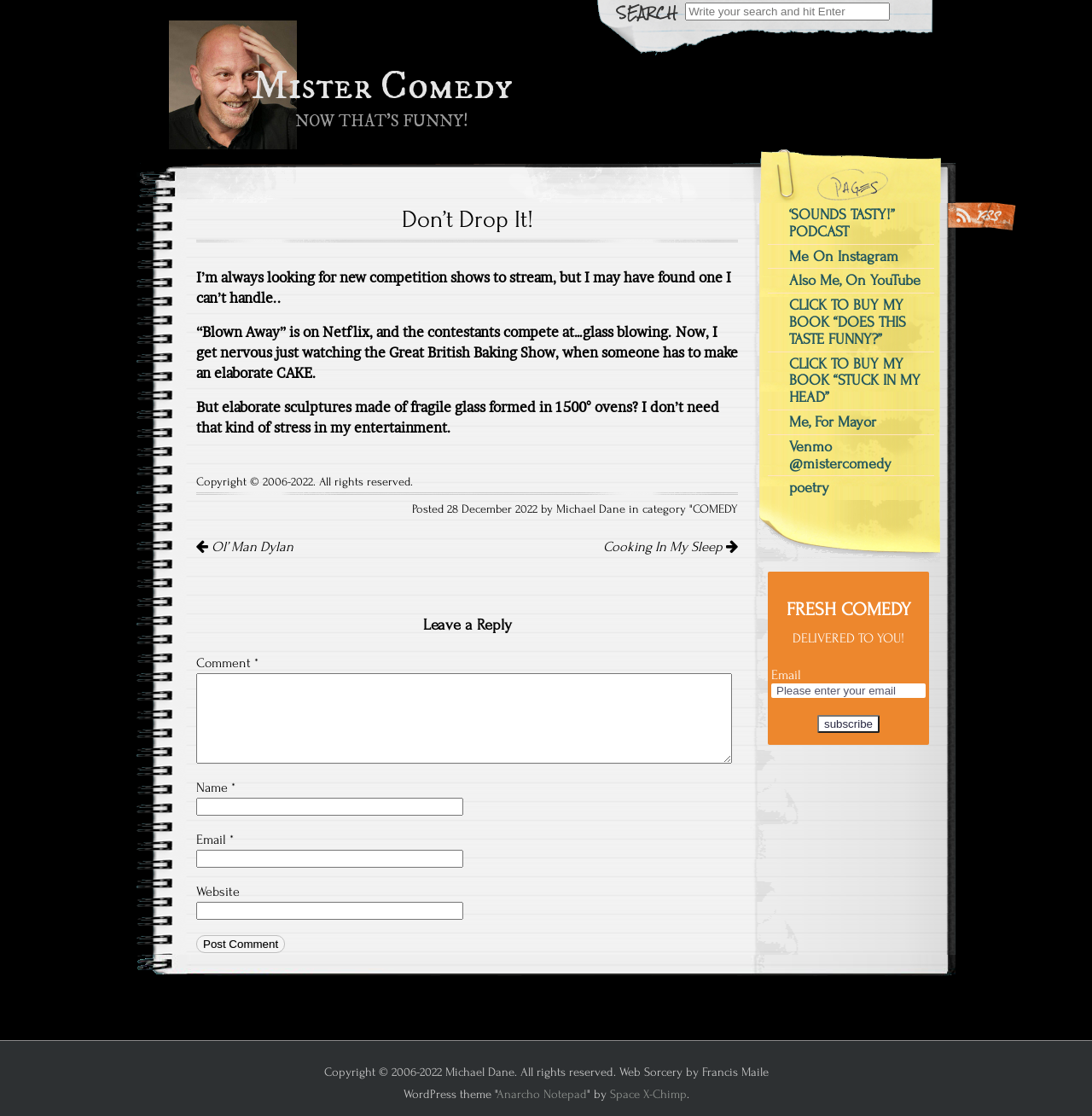Determine the coordinates of the bounding box that should be clicked to complete the instruction: "Visit the 'COMEDY' category". The coordinates should be represented by four float numbers between 0 and 1: [left, top, right, bottom].

[0.634, 0.45, 0.676, 0.462]